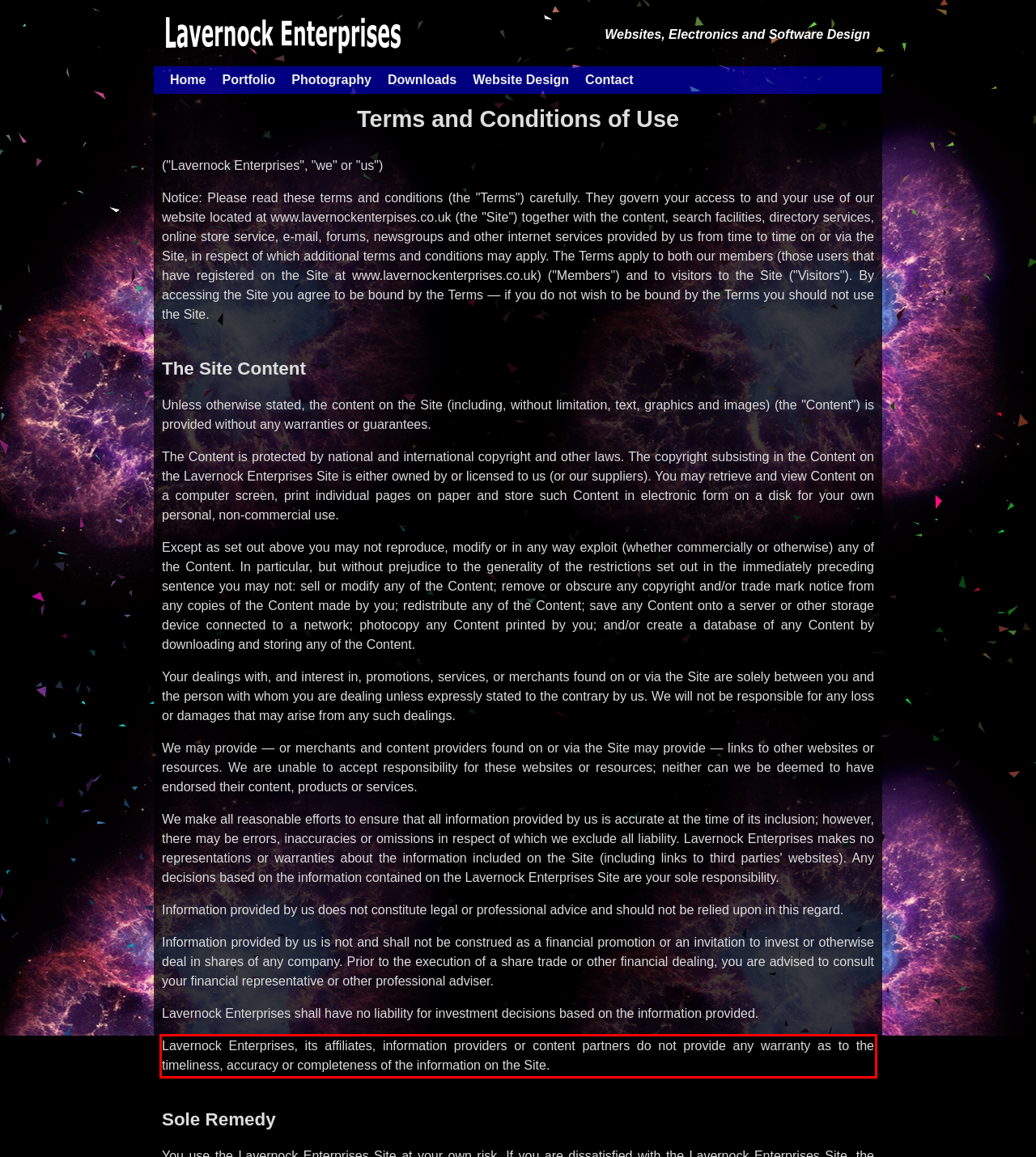Please look at the screenshot provided and find the red bounding box. Extract the text content contained within this bounding box.

Lavernock Enterprises, its affiliates, information providers or content partners do not provide any warranty as to the timeliness, accuracy or completeness of the information on the Site.